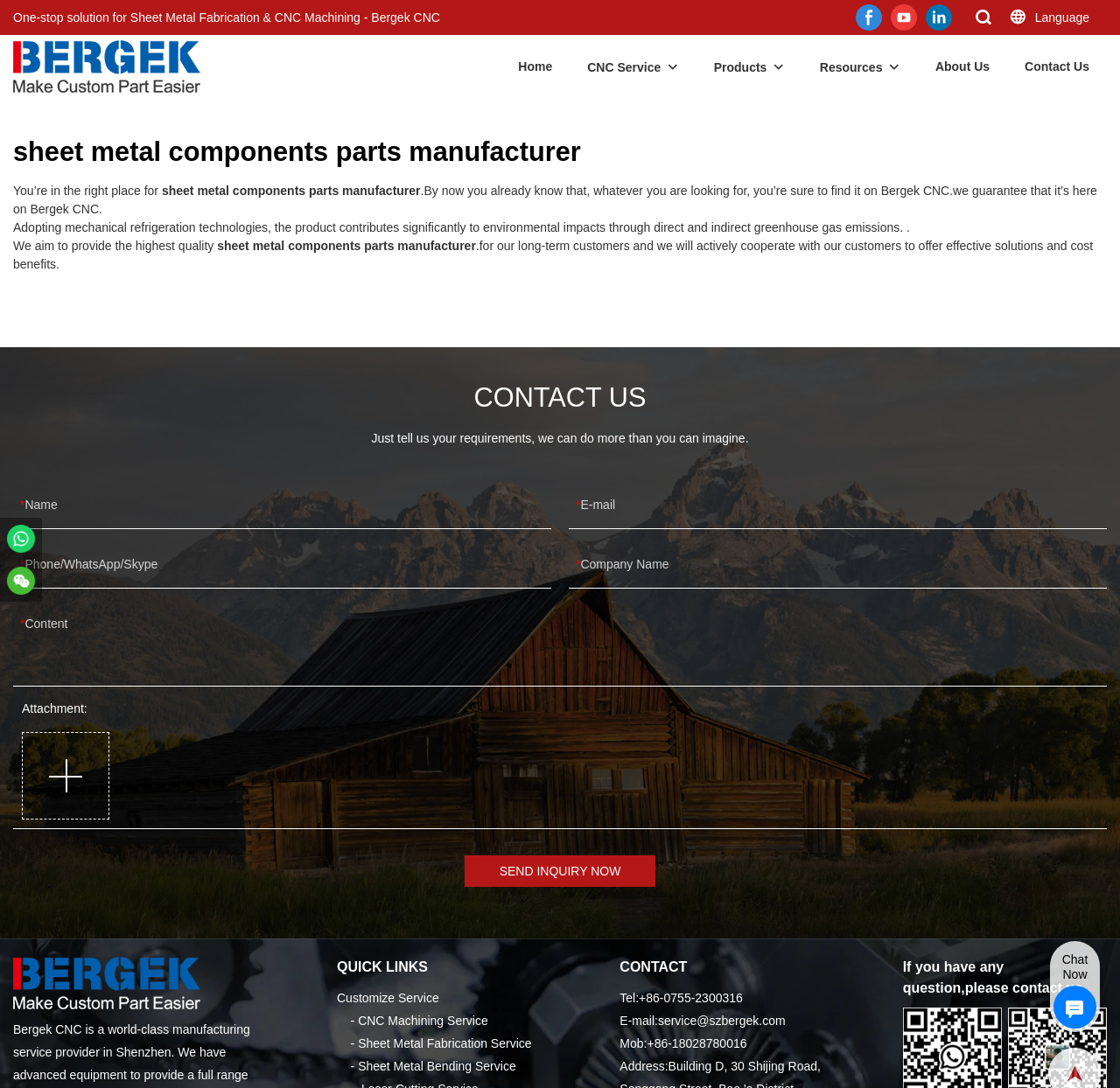Identify the bounding box coordinates for the element you need to click to achieve the following task: "Click the Customize Service link". Provide the bounding box coordinates as four float numbers between 0 and 1, in the form [left, top, right, bottom].

[0.301, 0.911, 0.392, 0.924]